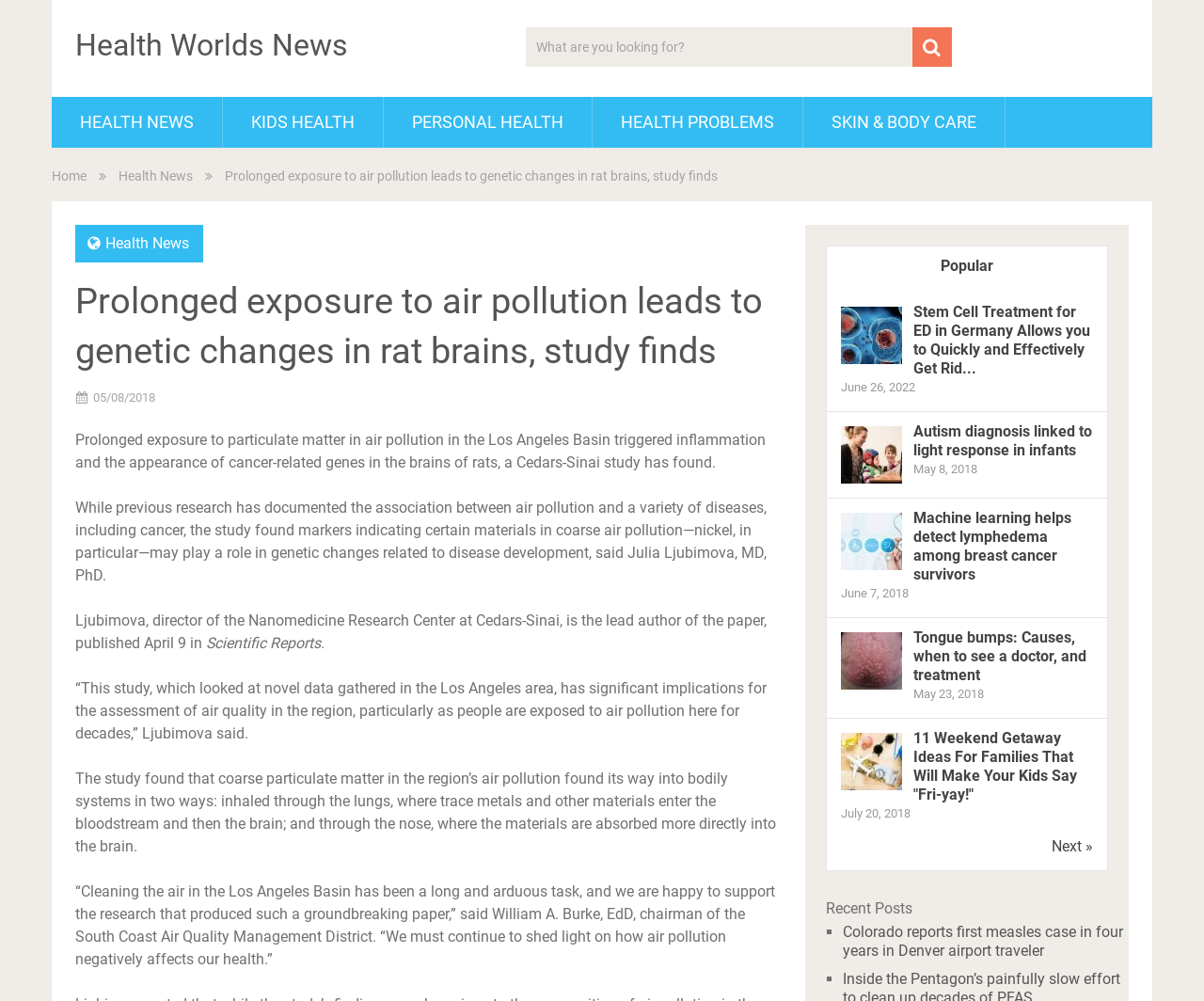Please specify the bounding box coordinates of the area that should be clicked to accomplish the following instruction: "View the Vancouver Campus information". The coordinates should consist of four float numbers between 0 and 1, i.e., [left, top, right, bottom].

None